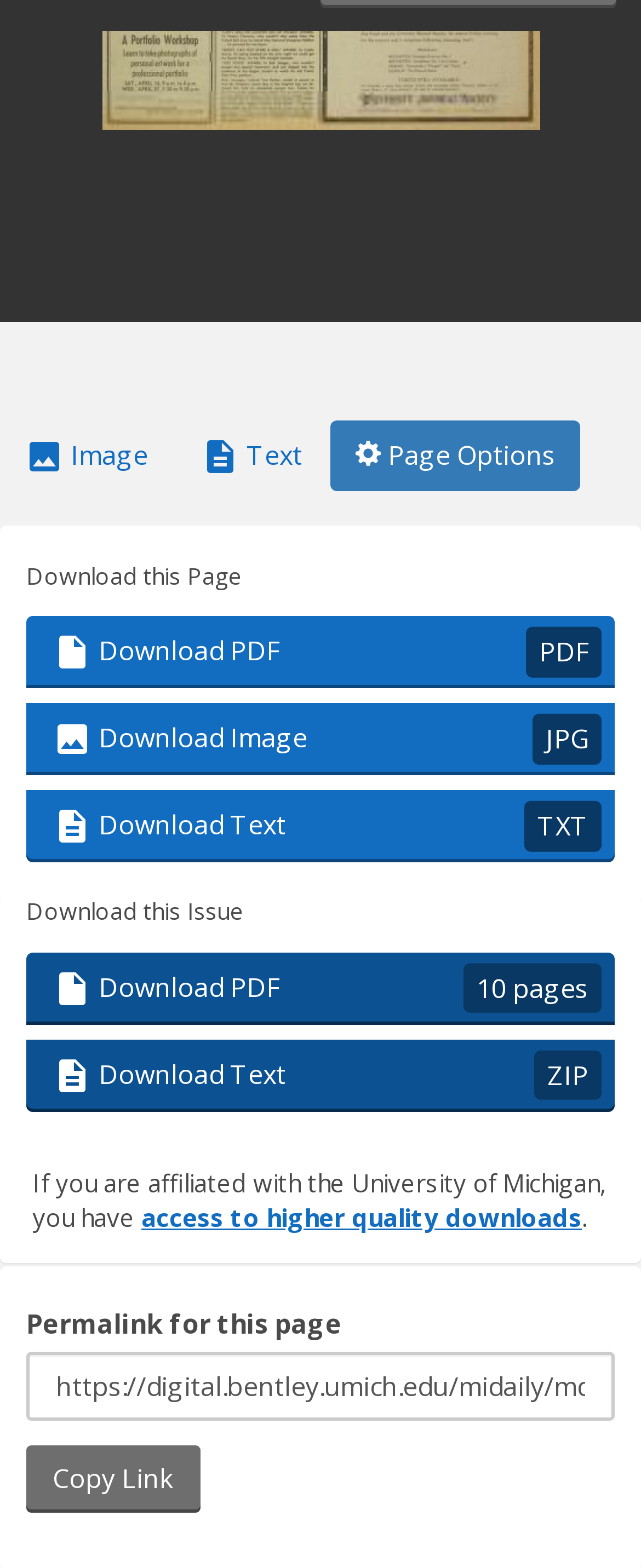How many download options are available for this page?
Offer a detailed and exhaustive answer to the question.

There are three download options available for this page, which are 'Download PDF', 'Download Image', and 'Download Text'.